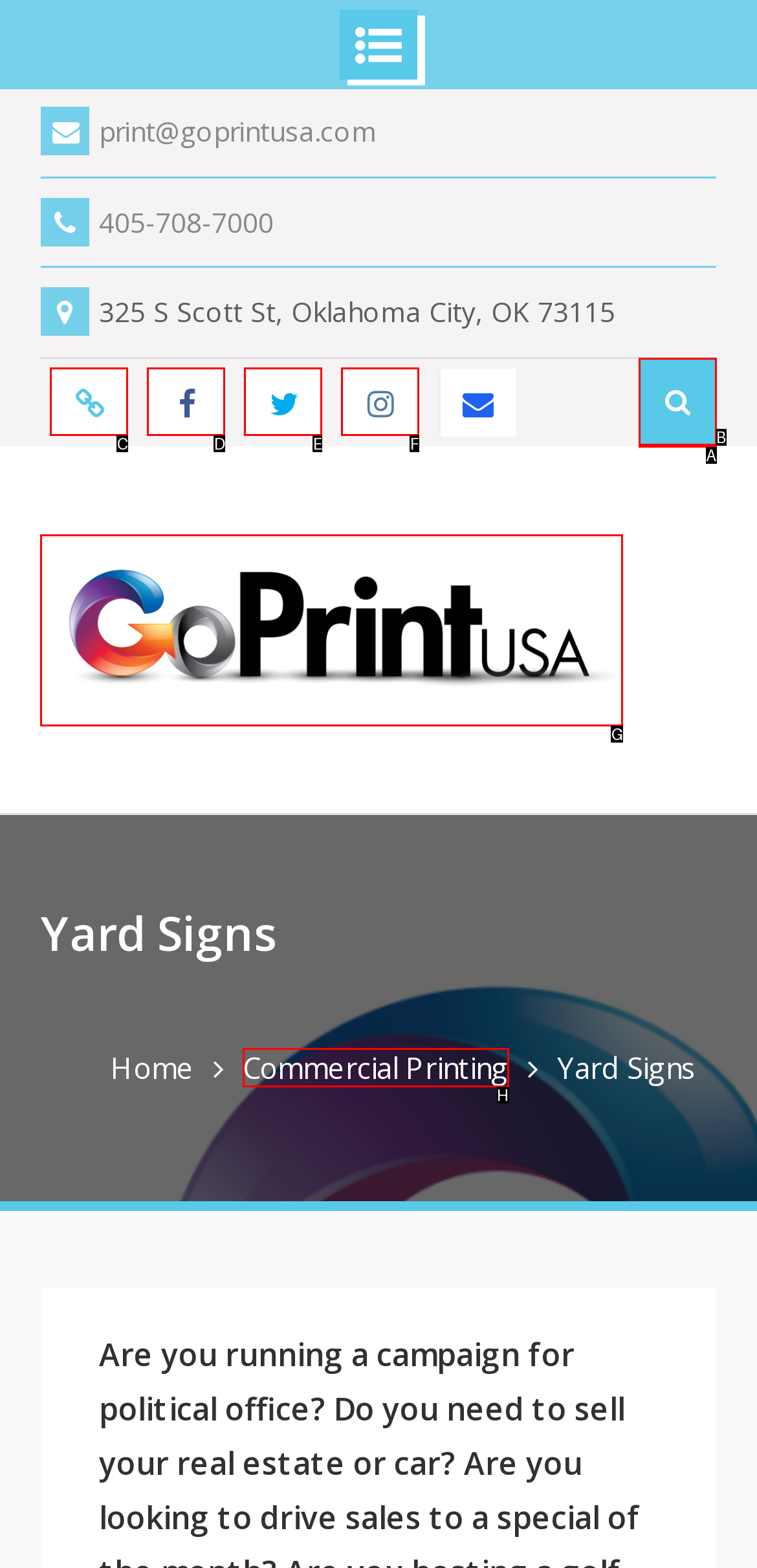Choose the letter that best represents the description: Twitter. Answer with the letter of the selected choice directly.

E